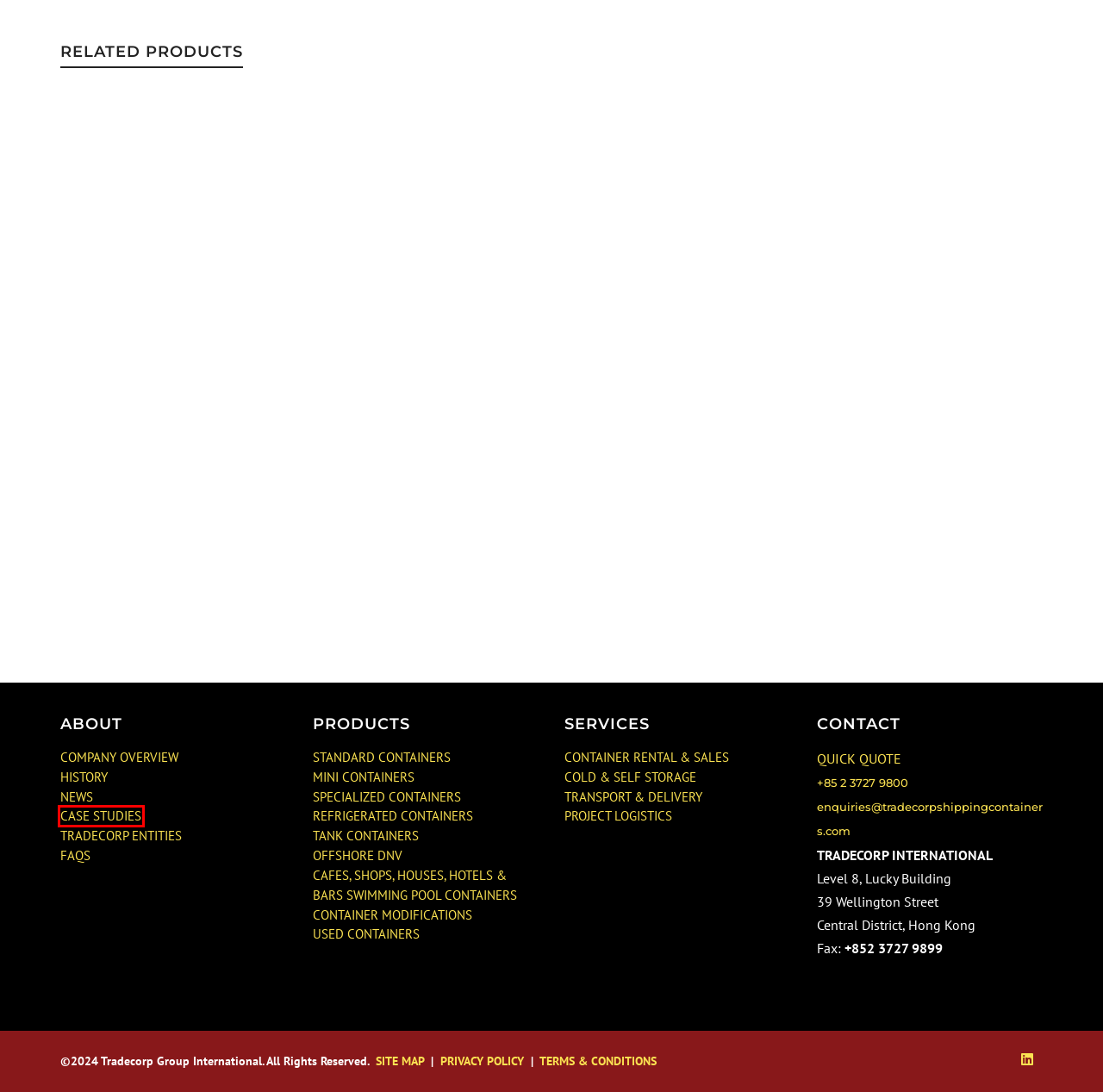Analyze the given webpage screenshot and identify the UI element within the red bounding box. Select the webpage description that best matches what you expect the new webpage to look like after clicking the element. Here are the candidates:
A. Sitemap | TRADECORP INTERNATIONAL
B. Order Now Containers | TRADECORP INTERNATIONAL
C. OFFSHORE DNV
D. History | TRADECORP INTERNATIONAL SHIPPING CONTAINERS
E. 20' Toilet & Shower Container | TRADECORP INTERNATIONAL
F. STANDARD CONTAINERS
G. Case Studies with Our Customers | TRADECORP INTERNATIONAL
H. Tradecorp Entities | TRADECORP INTERNATIONAL

G